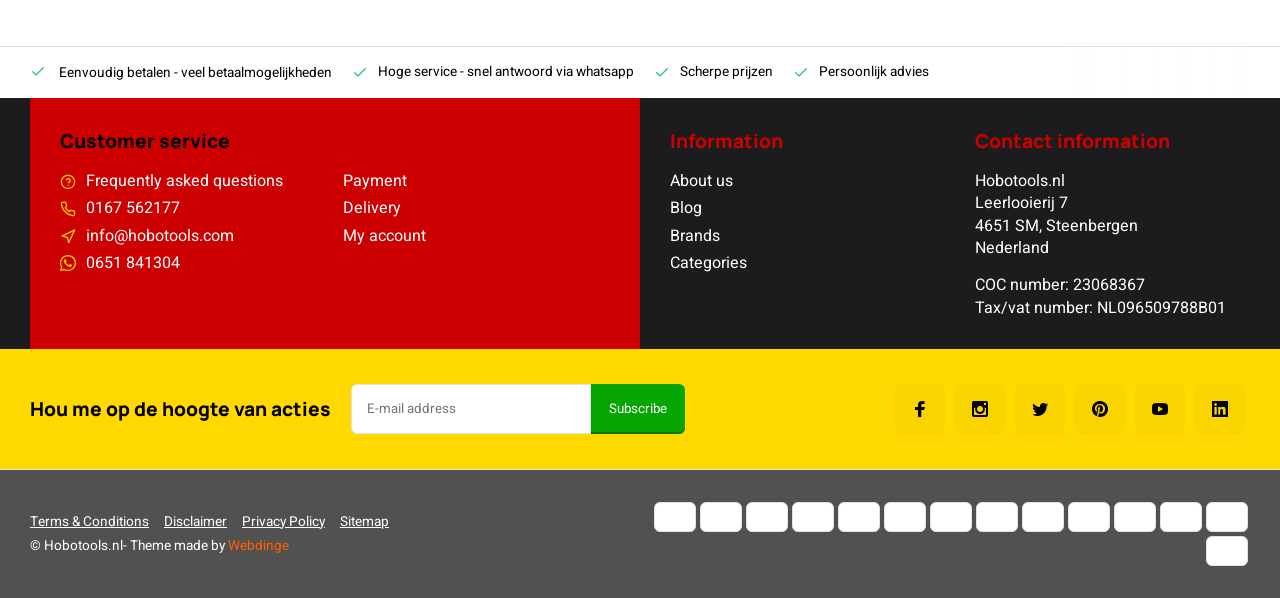Identify the bounding box coordinates for the element that needs to be clicked to fulfill this instruction: "Visit Annie Duke's homepage". Provide the coordinates in the format of four float numbers between 0 and 1: [left, top, right, bottom].

None